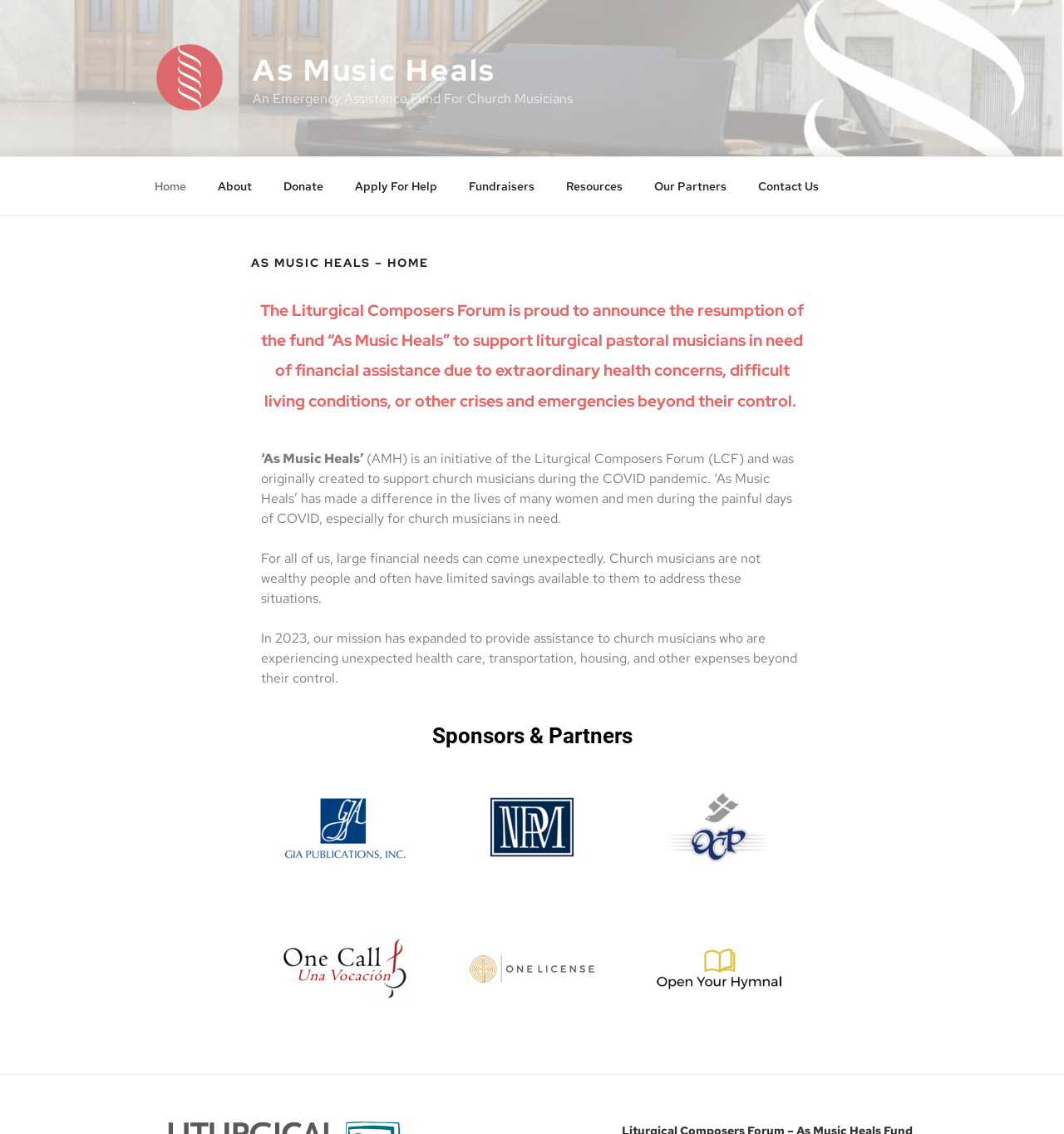How many links are there in the top menu?
Please give a detailed and elaborate answer to the question.

The top menu is represented by the navigation element 'Top Menu' which contains 9 link elements, namely 'Home', 'About', 'Donate', 'Apply For Help', 'Fundraisers', 'Resources', 'Our Partners', and 'Contact Us'.